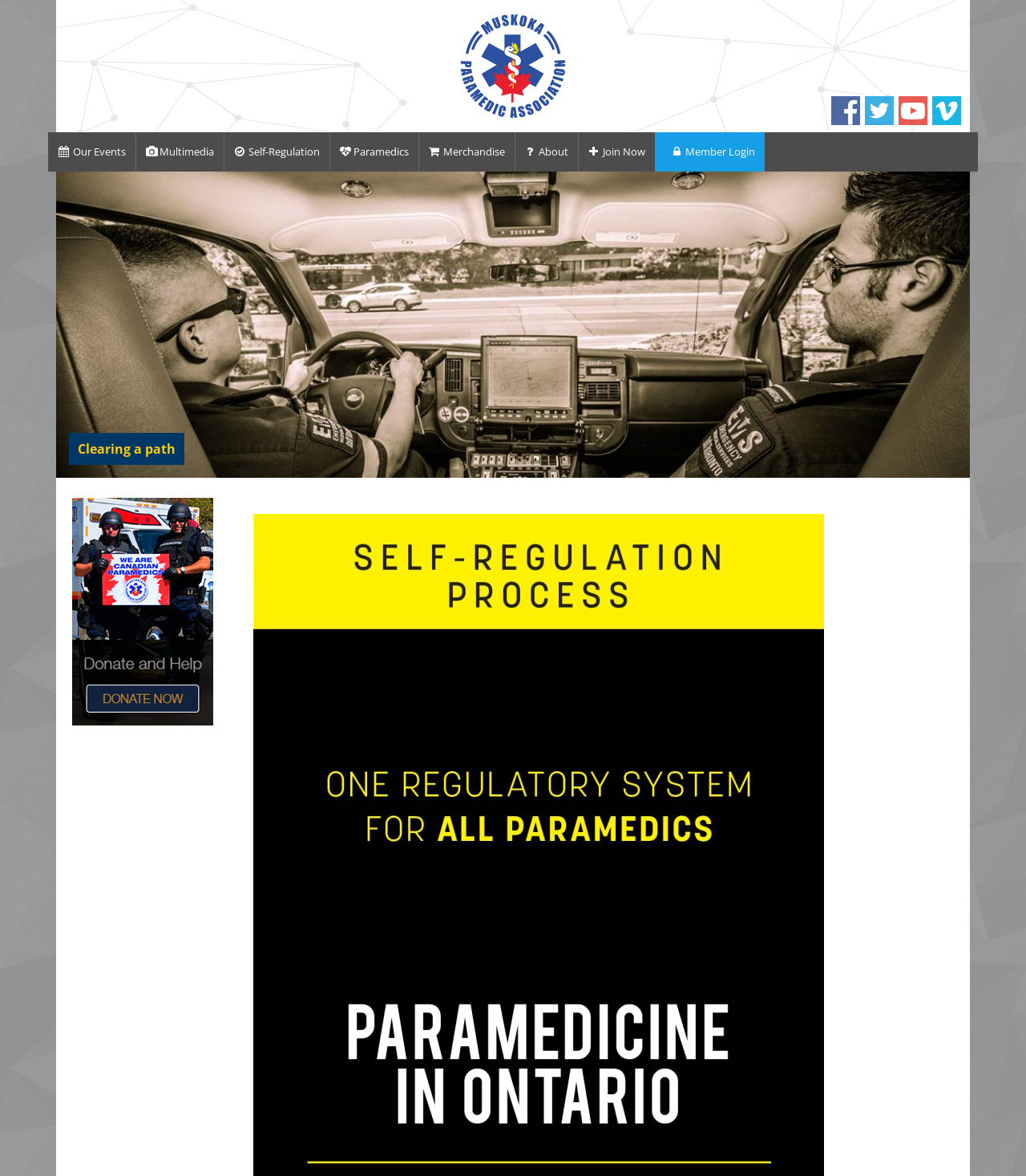Specify the bounding box coordinates for the region that must be clicked to perform the given instruction: "Learn about 'Self-Regulation'".

[0.219, 0.112, 0.321, 0.146]